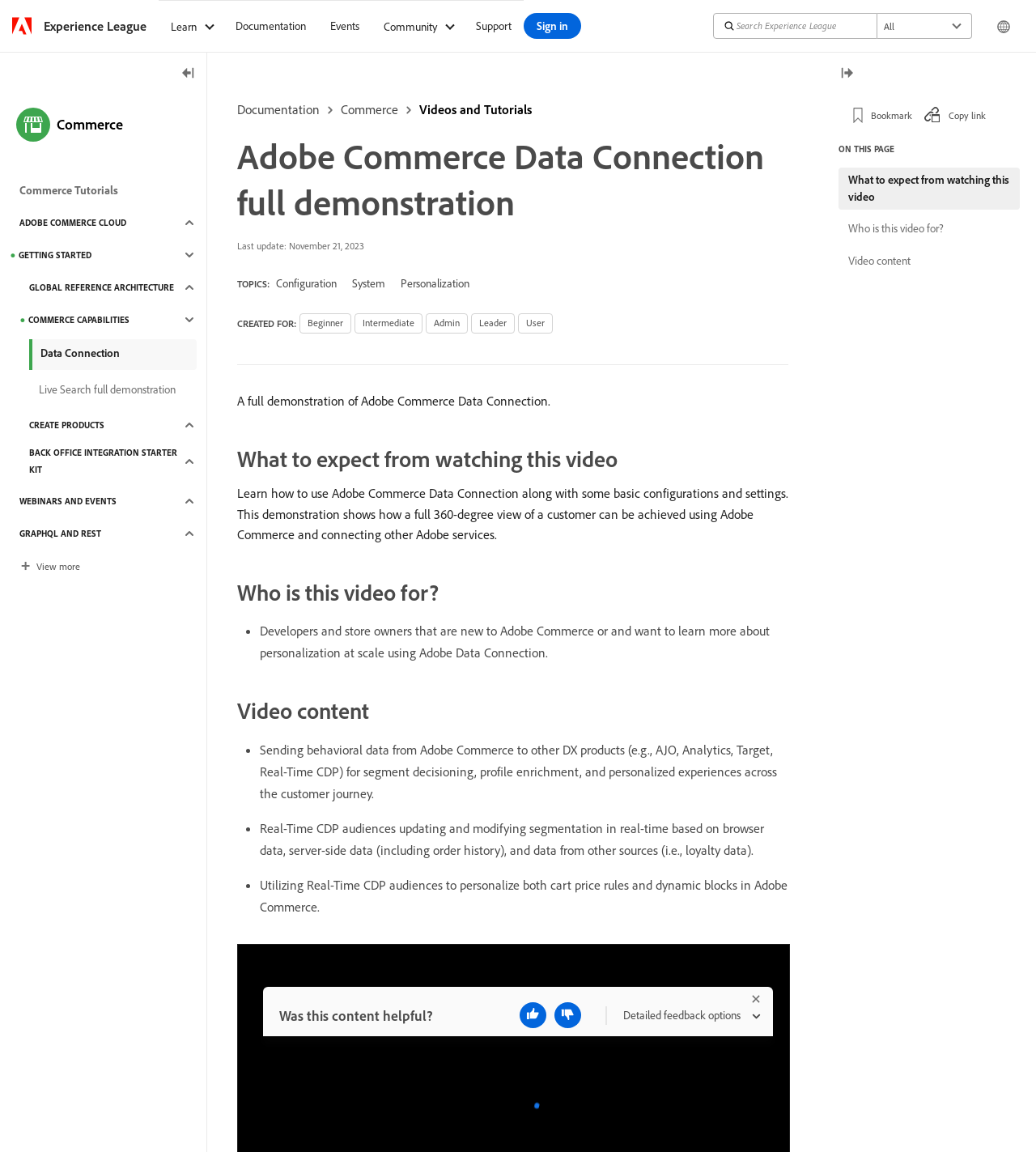What is the purpose of the video on this webpage?
Identify the answer in the screenshot and reply with a single word or phrase.

Demonstrate Adobe Commerce Data Connection